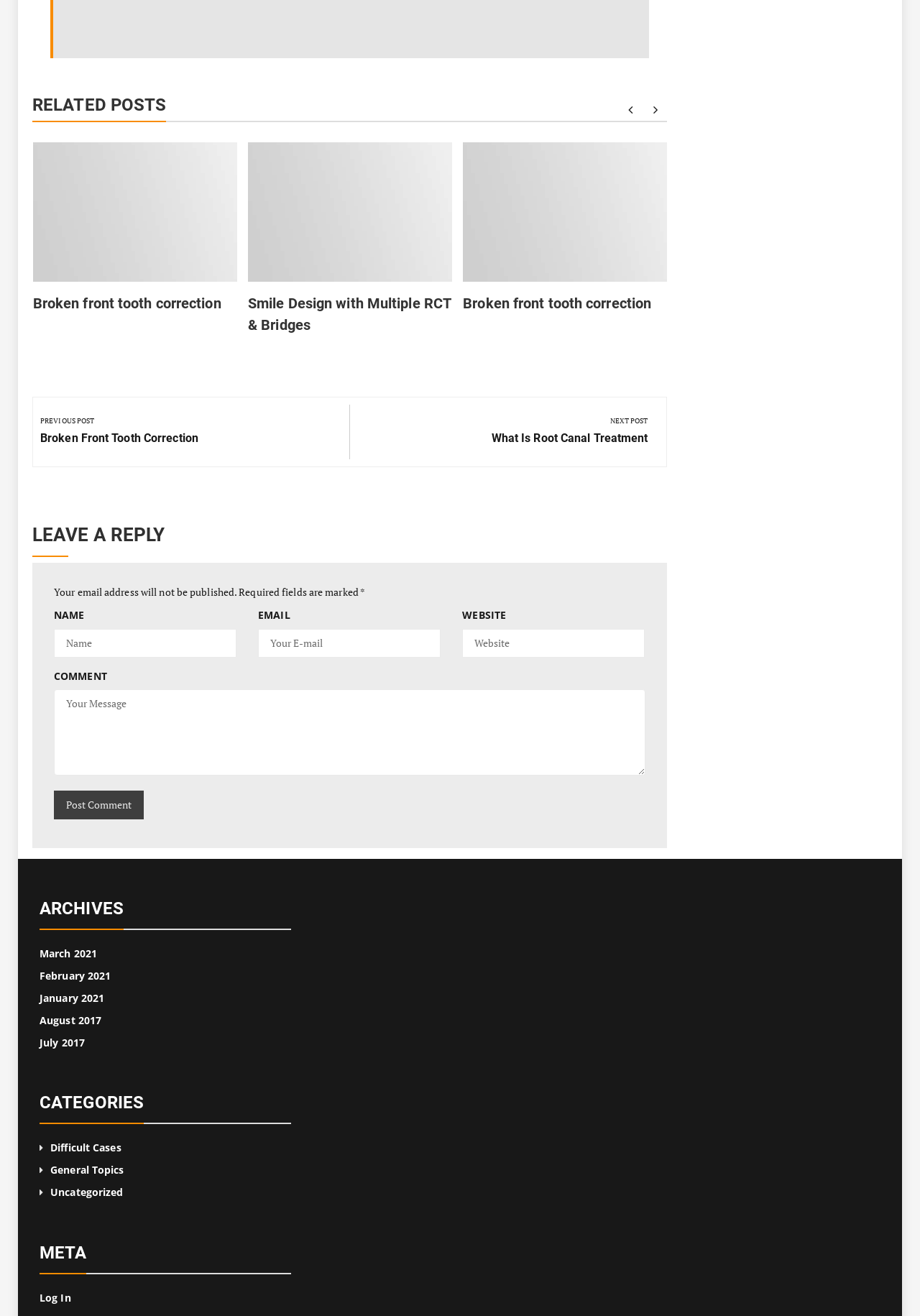Give a succinct answer to this question in a single word or phrase: 
What is the label of the first textbox in the comment section?

NAME